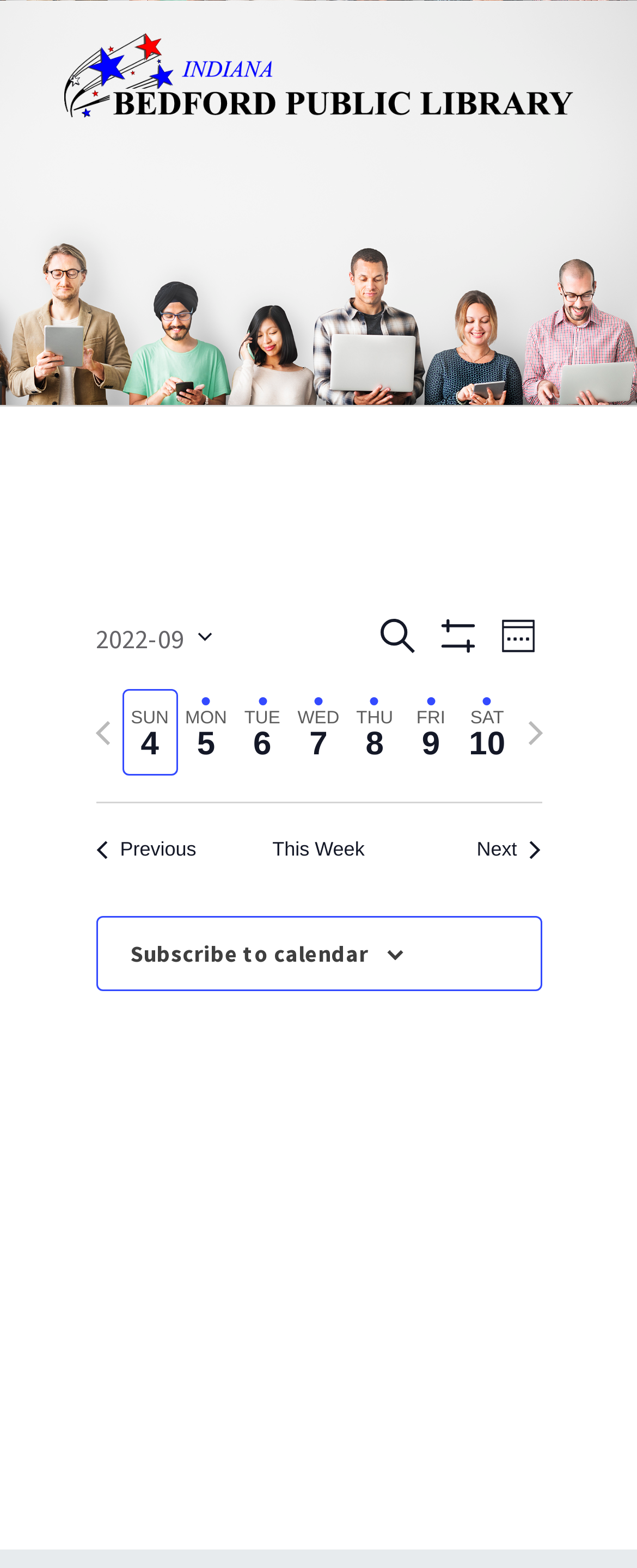Create a detailed narrative of the webpage’s visual and textual elements.

The webpage displays events for the week of September 4, 2022, in Bedford. At the top, there is a link to the Bedford Public Library, accompanied by an image of the library's logo. Below this, there is a main section that takes up most of the page.

In the main section, there is a header with navigation options, including a search button, a show filters button, and event views navigation buttons. The search button has an image of a magnifying glass, and the show filters button has an image of a funnel. The event views navigation buttons include options for week, month, and list views.

Below the navigation options, there is a section for selecting a date, with a button to toggle the date picker and a text box to enter a date. There is also a static text that says "Select date."

The main content of the page is a list of events for each day of the week, starting from Sunday, September 4, and ending on Saturday, September 10. Each day has a button with the day of the week and the date, and some days have an emphasis on "Has events." The buttons also have an image of a clock.

At the bottom of the page, there are links to navigate to the previous week, the current week, and the next week. The previous week and next week links have images of arrows pointing left and right, respectively. There is also a button to subscribe to the calendar, accompanied by an image of a calendar.

Overall, the webpage is organized in a clear and concise manner, making it easy to navigate and find events for the week.